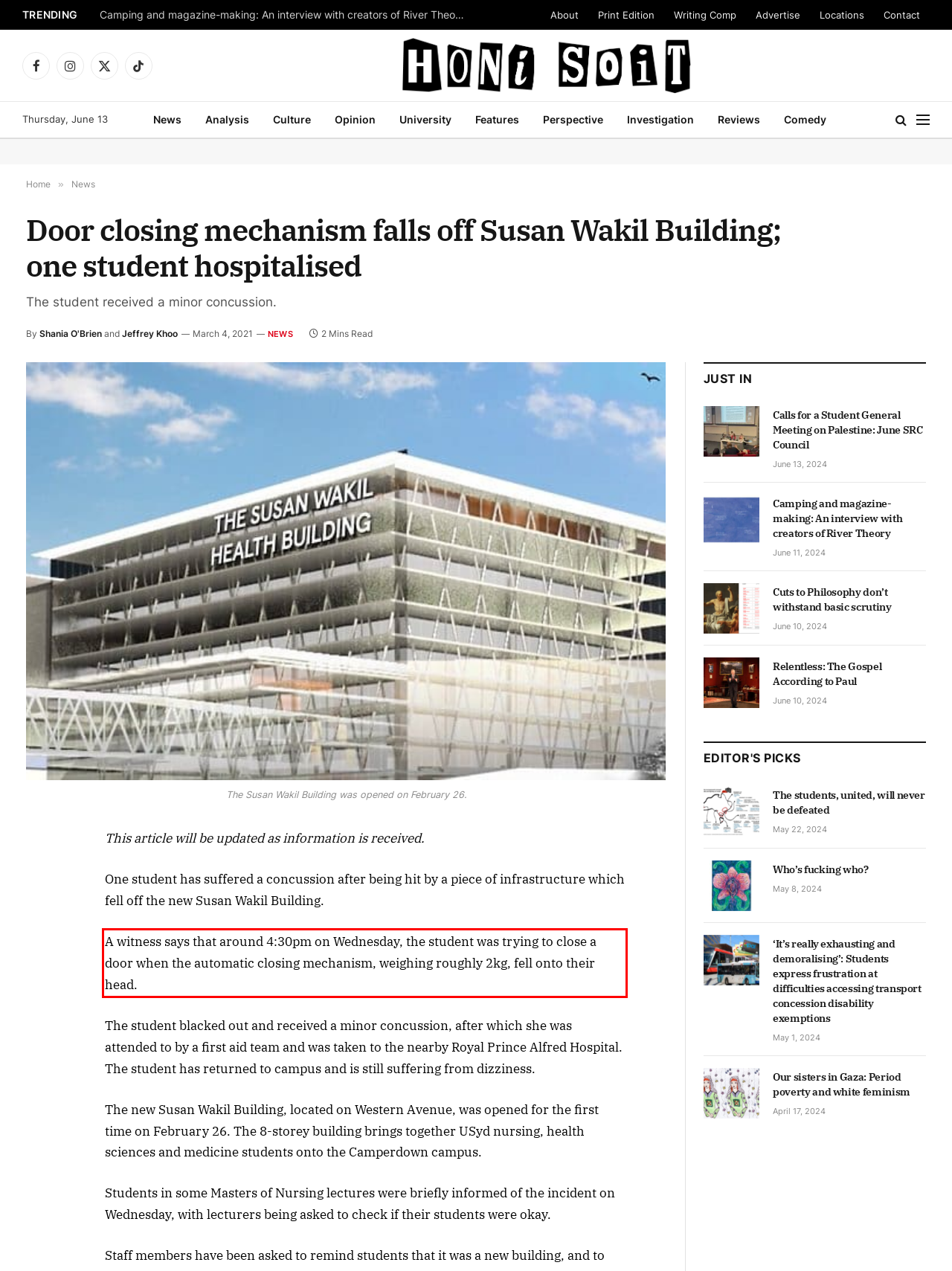Look at the provided screenshot of the webpage and perform OCR on the text within the red bounding box.

A witness says that around 4:30pm on Wednesday, the student was trying to close a door when the automatic closing mechanism, weighing roughly 2kg, fell onto their head.